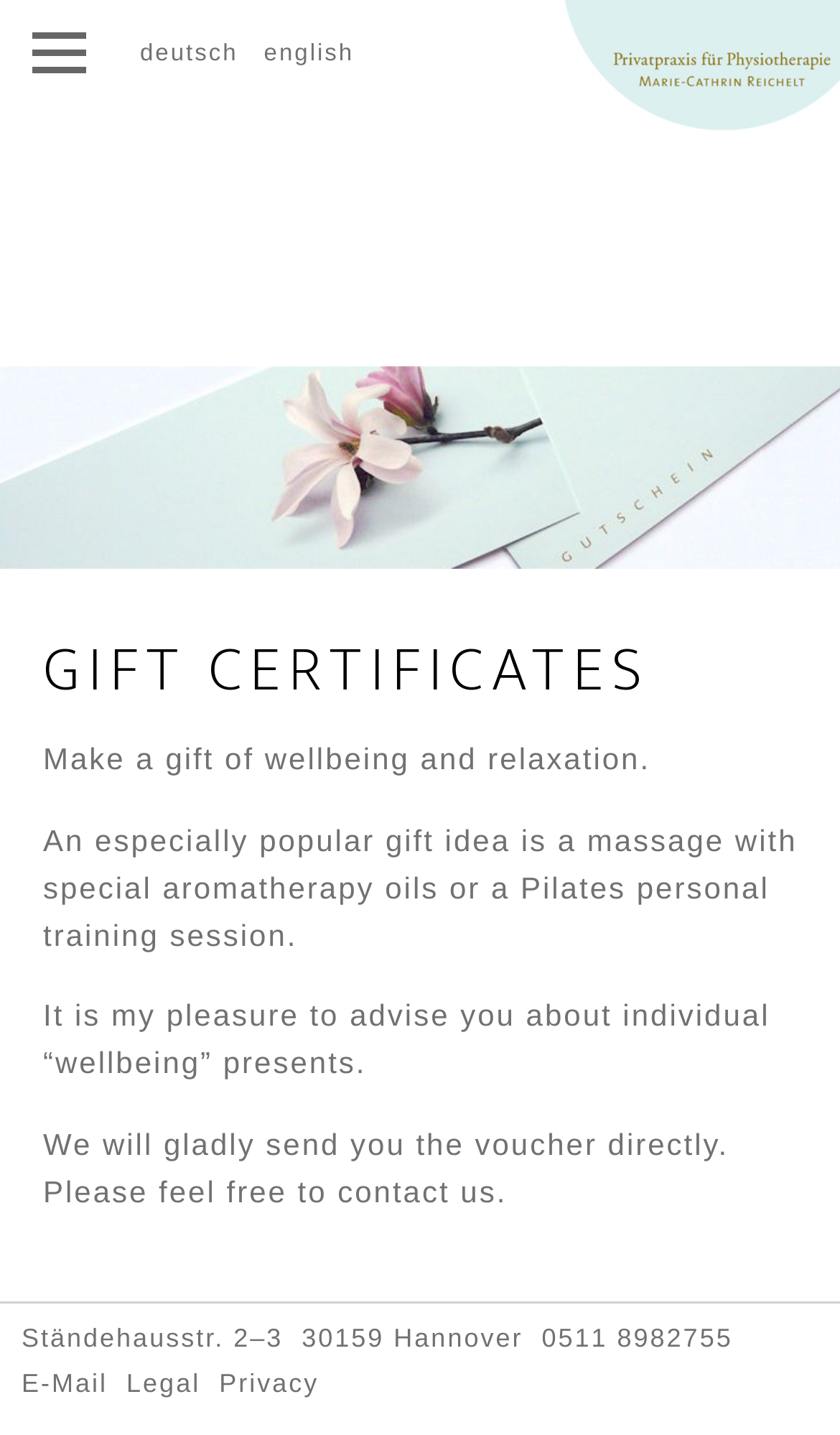Pinpoint the bounding box coordinates of the element to be clicked to execute the instruction: "Switch to German page".

[0.167, 0.029, 0.283, 0.047]